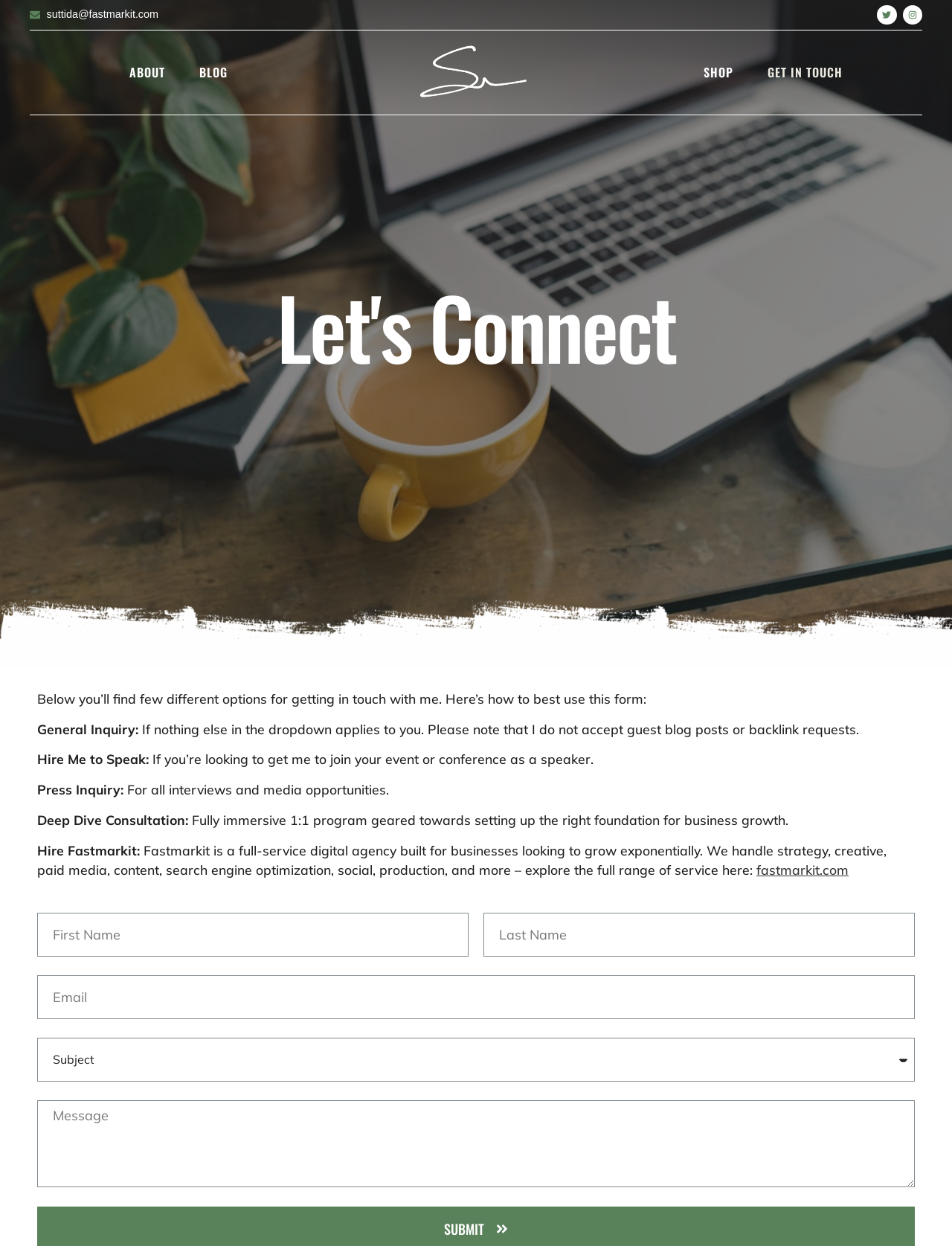Give a short answer using one word or phrase for the question:
What is the purpose of the 'Deep Dive Consultation'?

Business growth foundation